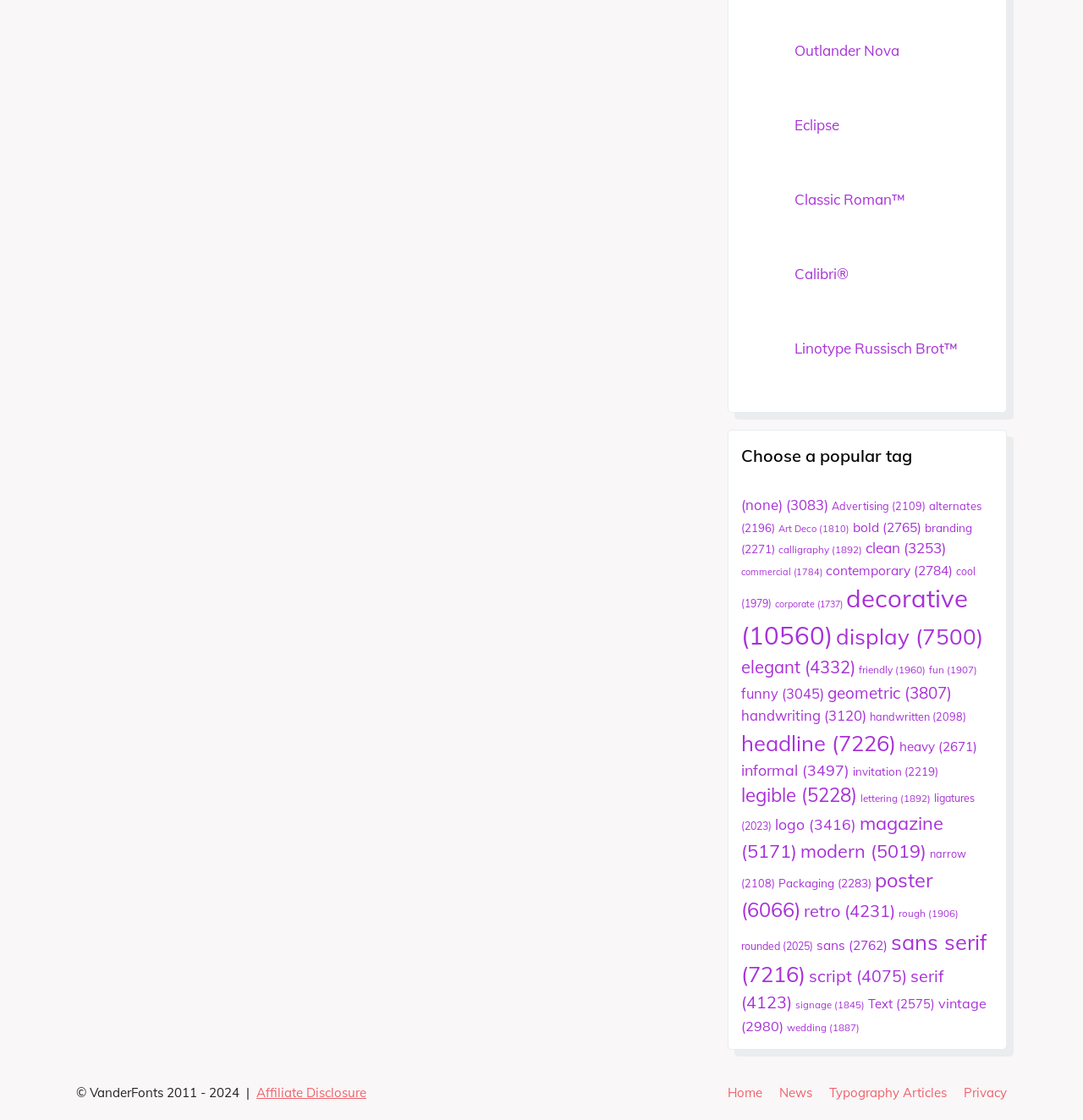Determine the bounding box coordinates of the area to click in order to meet this instruction: "Explore the 'headline' font category".

[0.684, 0.651, 0.827, 0.675]